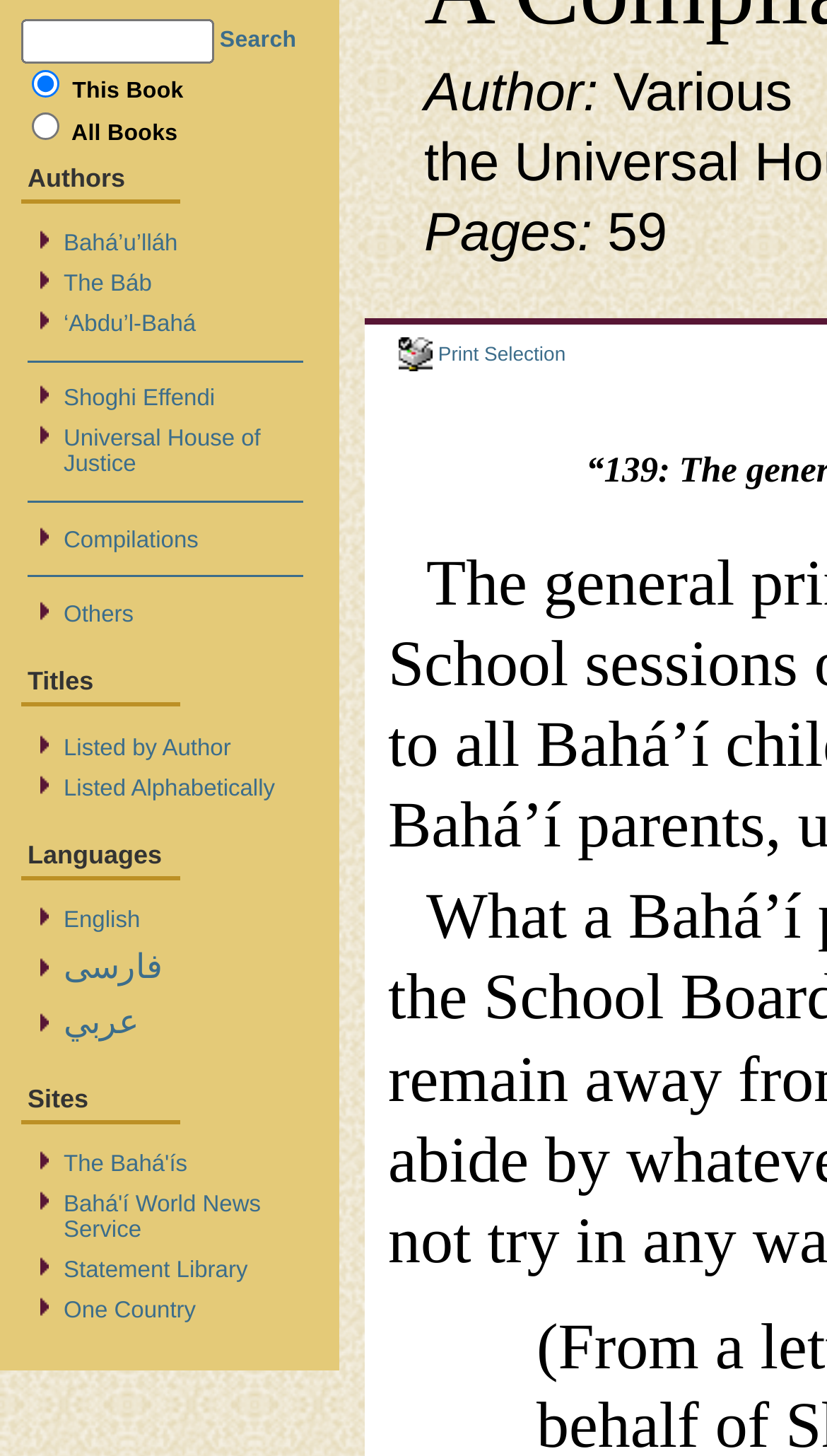Please determine the bounding box coordinates of the element's region to click for the following instruction: "Search for a book".

[0.266, 0.019, 0.358, 0.037]